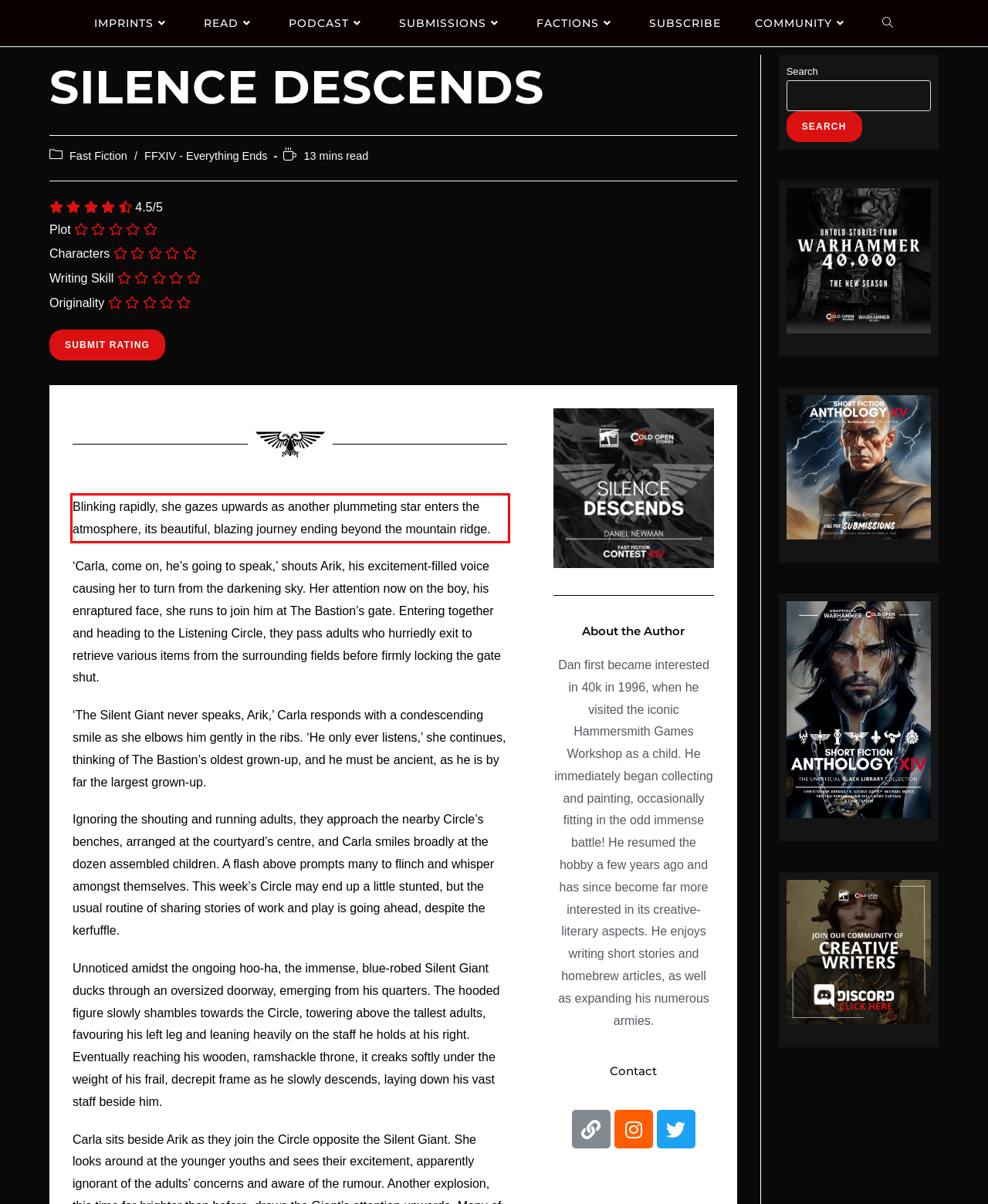Please examine the screenshot of the webpage and read the text present within the red rectangle bounding box.

Blinking rapidly, she gazes upwards as another plummeting star enters the atmosphere, its beautiful, blazing journey ending beyond the mountain ridge.